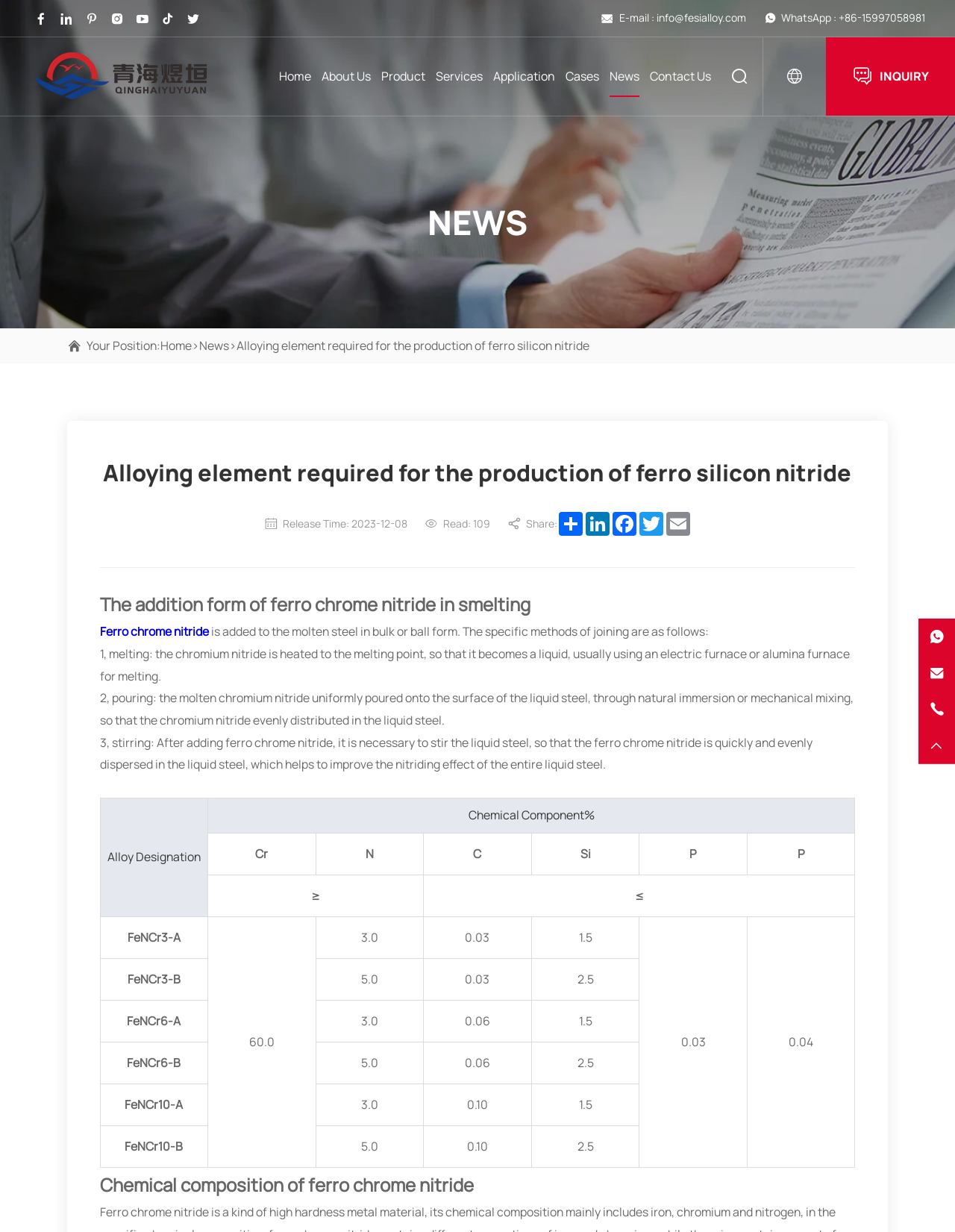How is ferro chrome nitride stirred in the liquid steel?
Please provide a single word or phrase answer based on the image.

Quickly and evenly dispersed